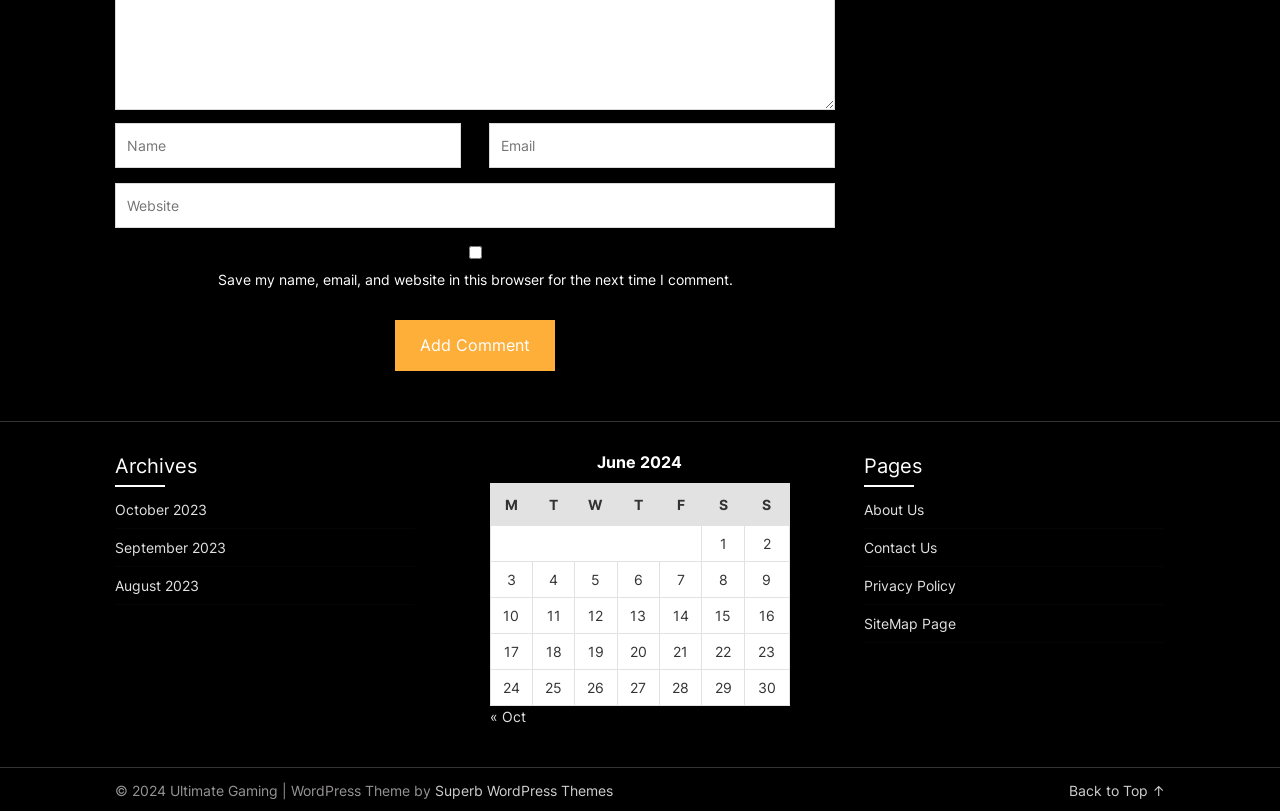Can you specify the bounding box coordinates for the region that should be clicked to fulfill this instruction: "click on 'ADJUSTING TO A NEW LIFE'".

None